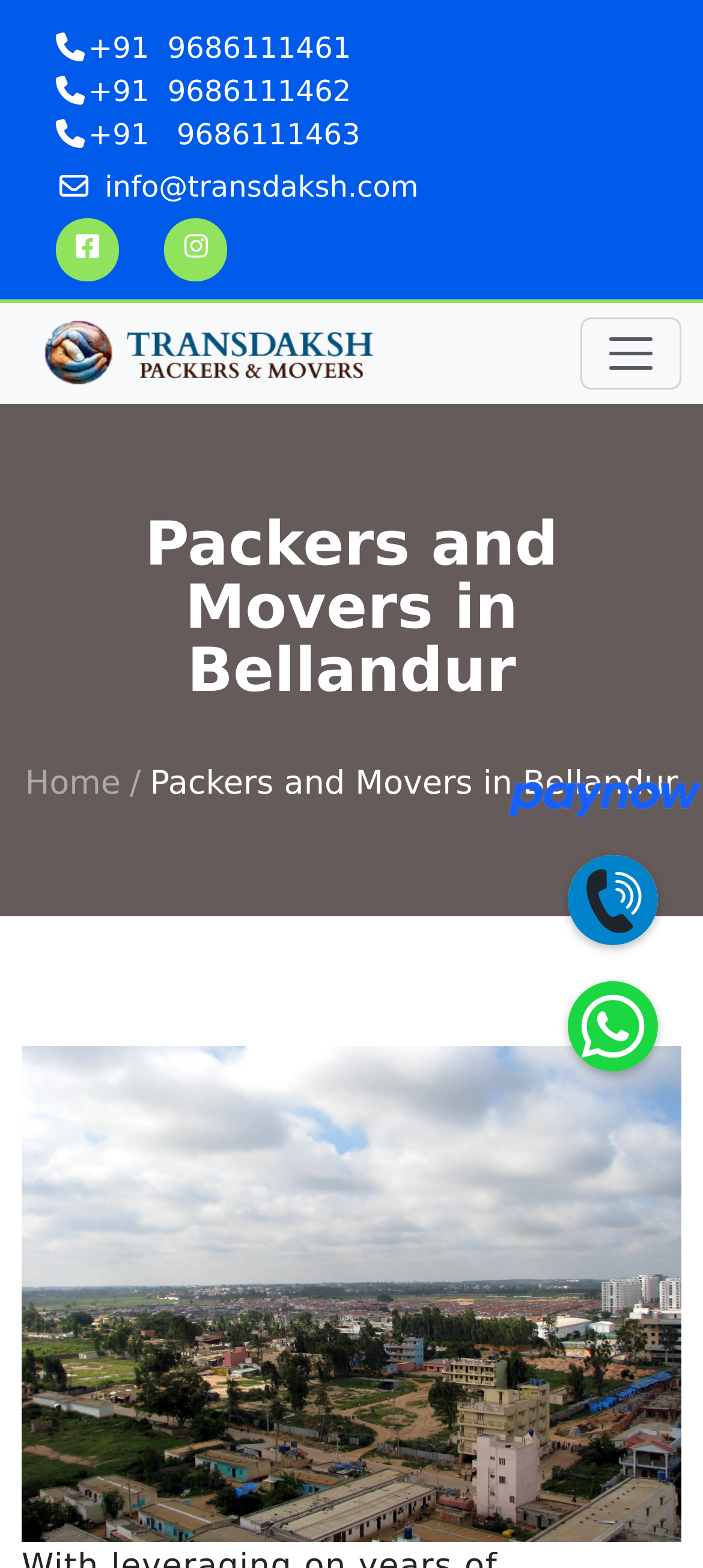What is the email address to contact?
Please use the image to provide an in-depth answer to the question.

I found the email address by looking at the links at the top of the page, which are likely contact information. The fourth link is 'info@transdaksh.com', which is an email address.